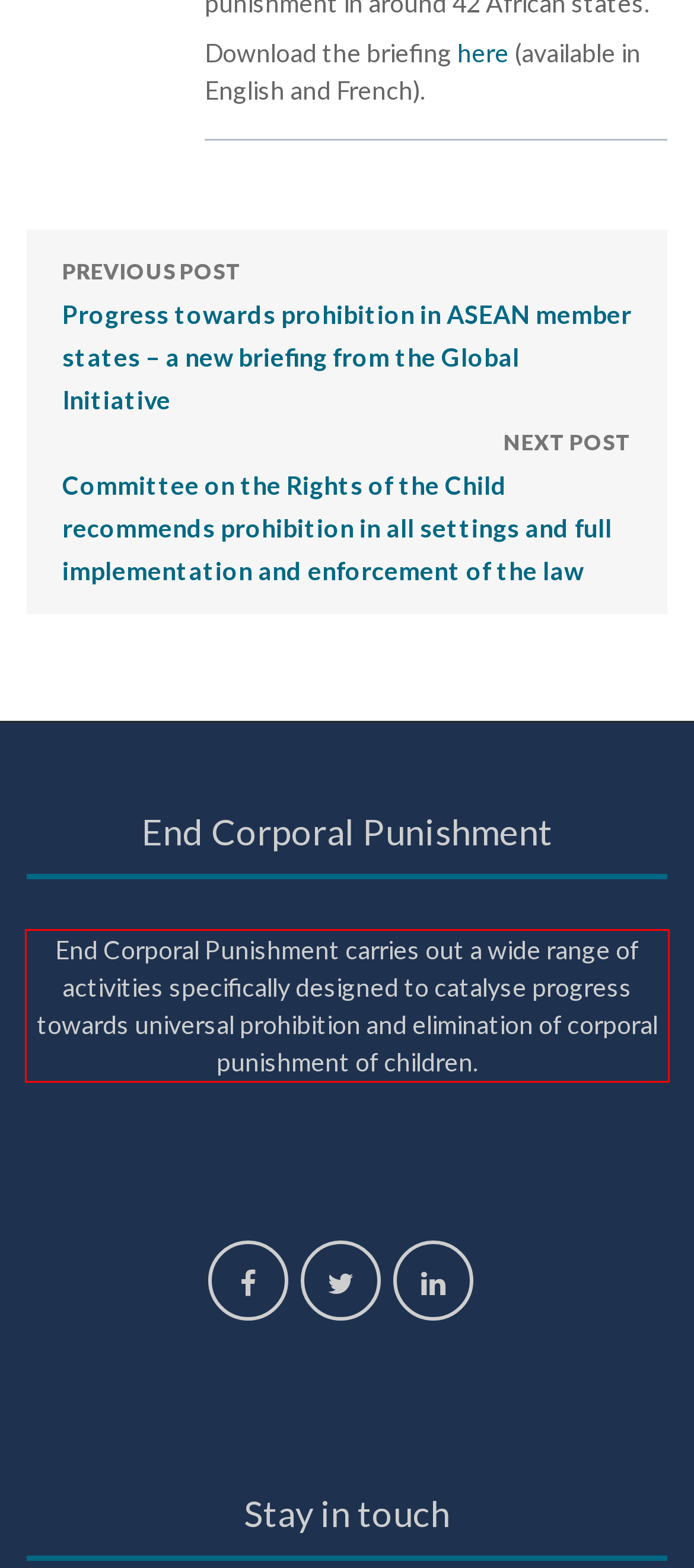You have a screenshot of a webpage, and there is a red bounding box around a UI element. Utilize OCR to extract the text within this red bounding box.

End Corporal Punishment carries out a wide range of activities specifically designed to catalyse progress towards universal prohibition and elimination of corporal punishment of children.